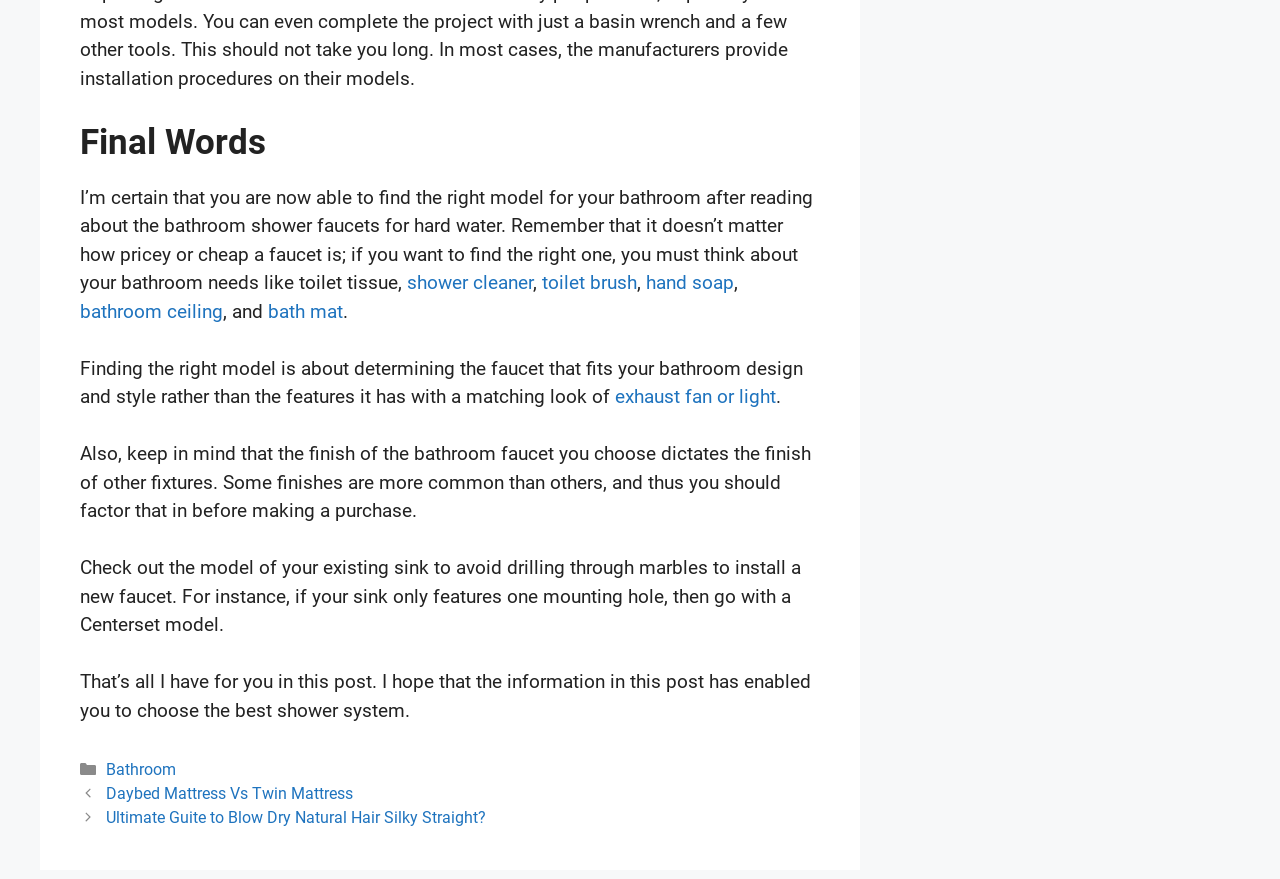Identify the bounding box for the given UI element using the description provided. Coordinates should be in the format (top-left x, top-left y, bottom-right x, bottom-right y) and must be between 0 and 1. Here is the description: bath mat

[0.209, 0.341, 0.268, 0.367]